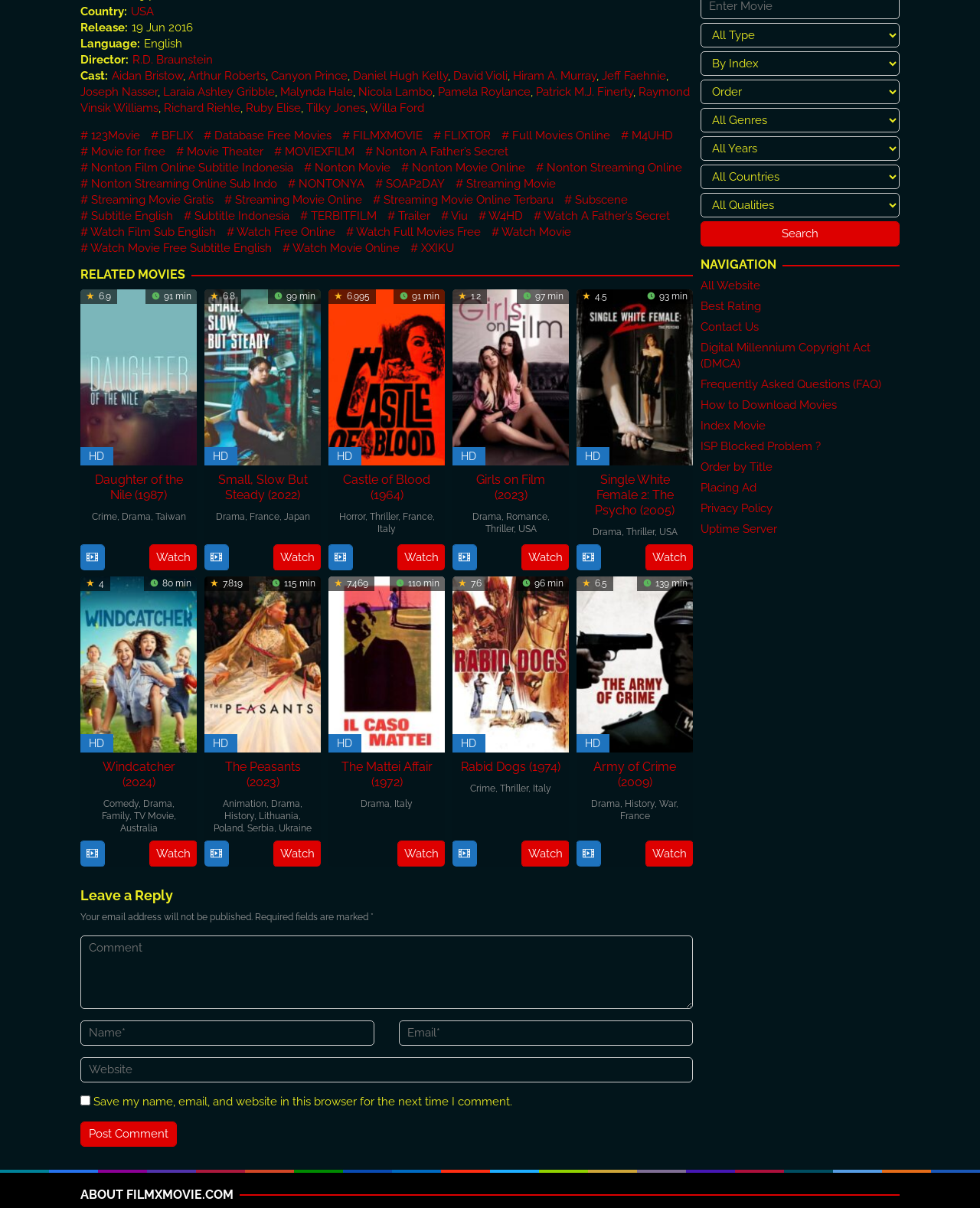Using the element description SOAP2DAY, predict the bounding box coordinates for the UI element. Provide the coordinates in (top-left x, top-left y, bottom-right x, bottom-right y) format with values ranging from 0 to 1.

[0.383, 0.146, 0.454, 0.159]